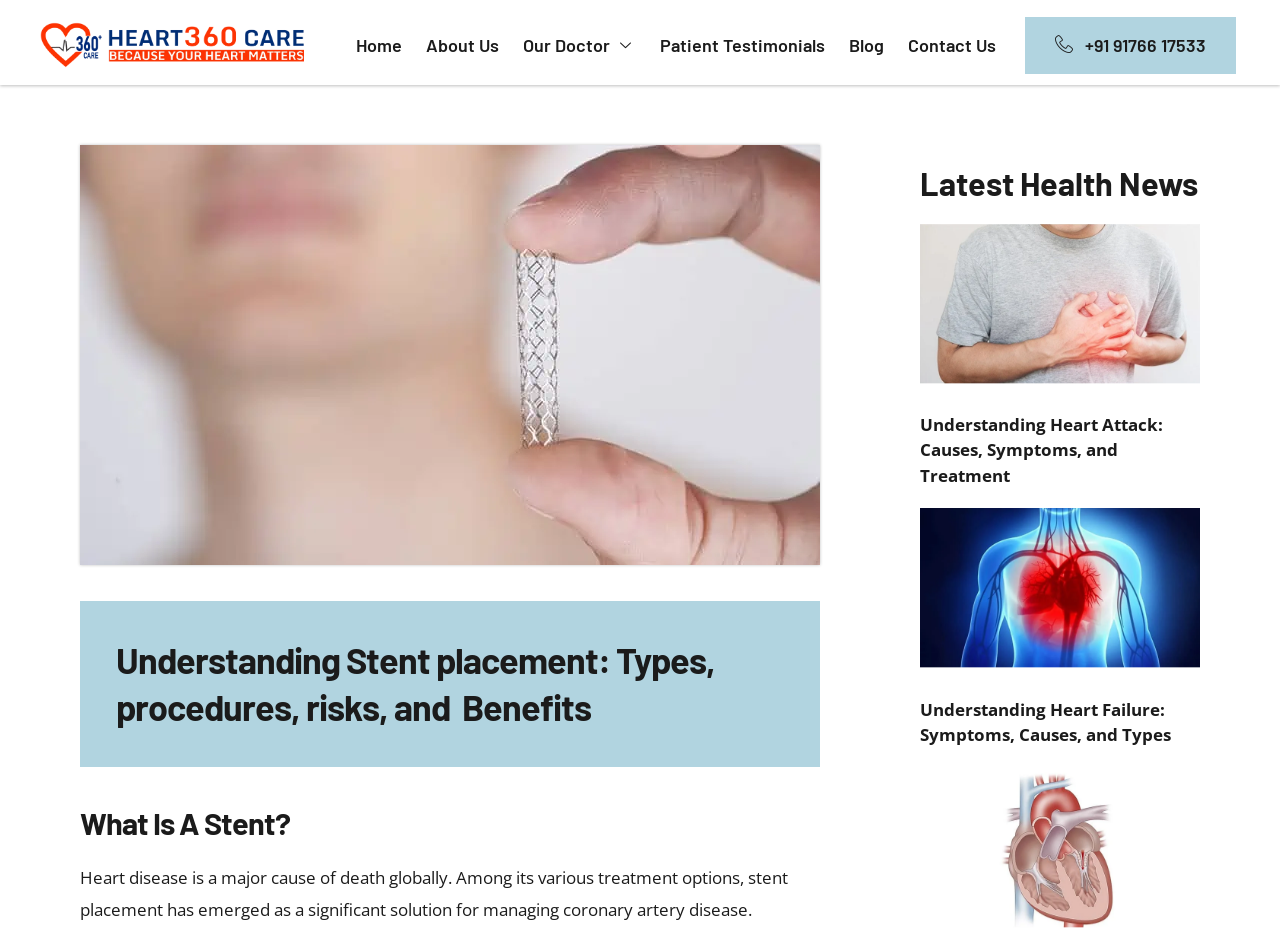What is the phone number provided on the webpage?
From the details in the image, provide a complete and detailed answer to the question.

The phone number is provided as a link on the top-right corner of the webpage, which is '+91 91766 17533'.